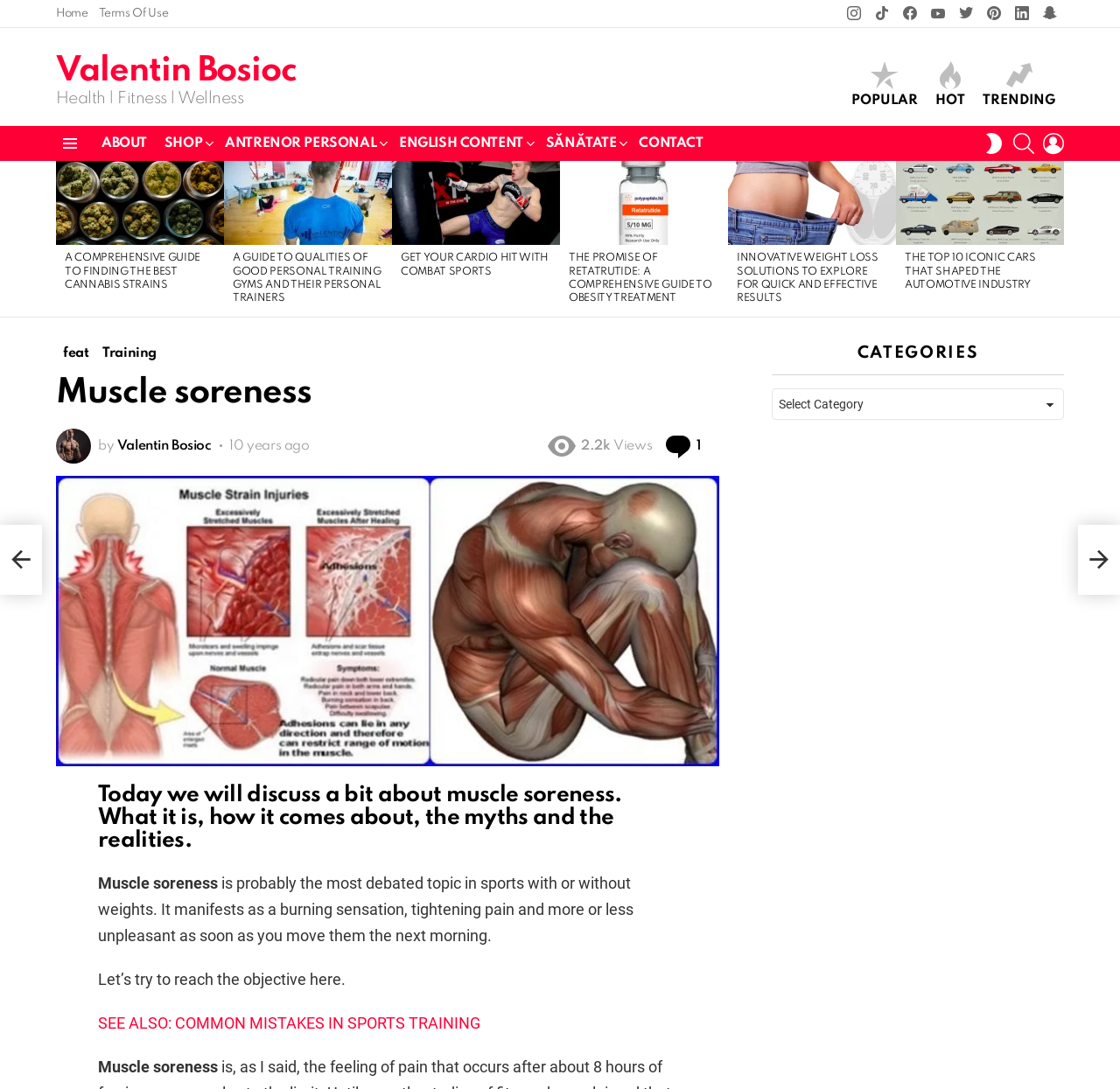Identify the bounding box coordinates for the element that needs to be clicked to fulfill this instruction: "View the next page". Provide the coordinates in the format of four float numbers between 0 and 1: [left, top, right, bottom].

[0.934, 0.148, 0.95, 0.291]